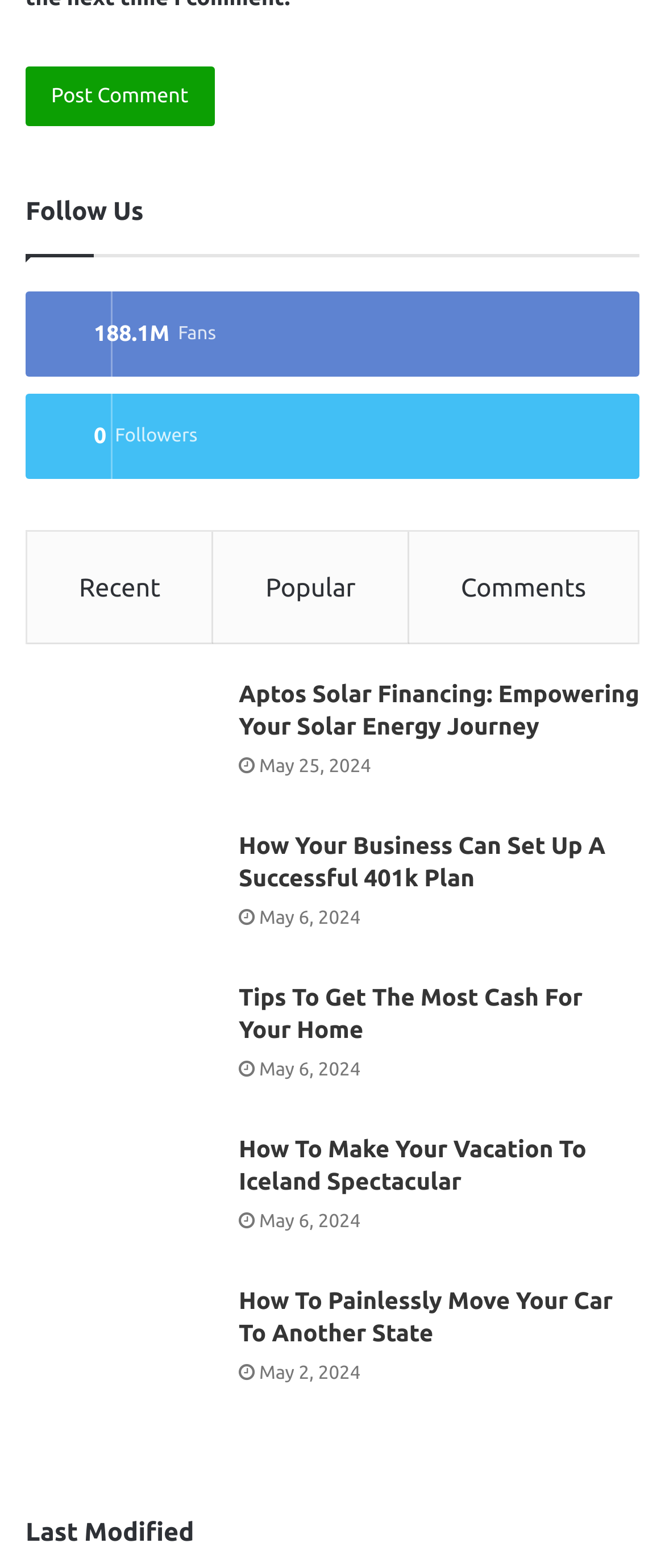Refer to the image and offer a detailed explanation in response to the question: What is the number of fans?

The answer can be found by looking at the link element with the text '188.1M Fans' which is located at the top of the webpage, indicating the number of fans.